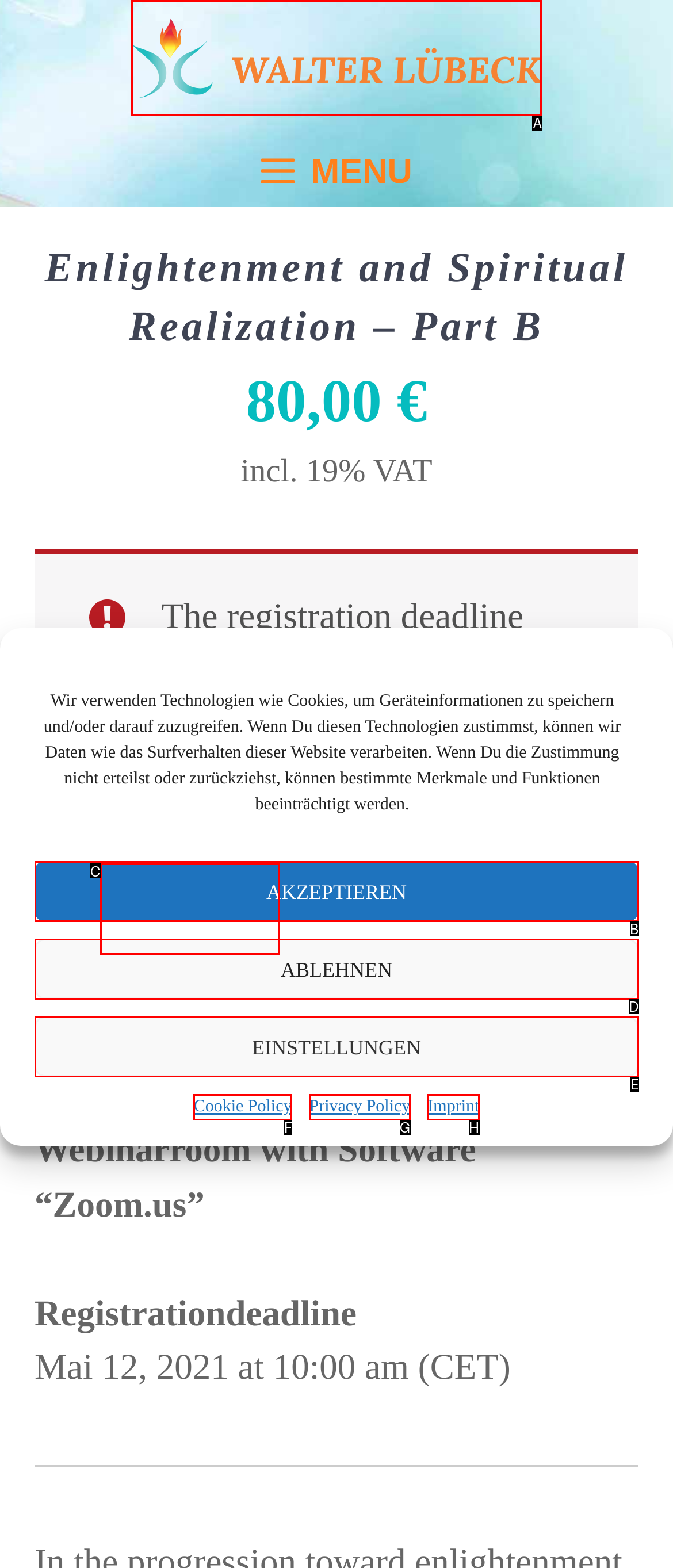Please select the letter of the HTML element that fits the description: Privacy Policy. Answer with the option's letter directly.

G